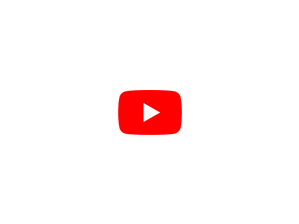Elaborate on the image with a comprehensive description.

The image features the recognizable red play button associated with YouTube, set against a white background. This iconic design signifies an interactive video player, inviting viewers to engage with multimedia content. Whether it's informative tutorials, product showcases, or entertainment, this element is central to the YouTube experience, allowing users to play videos directly within the platform.